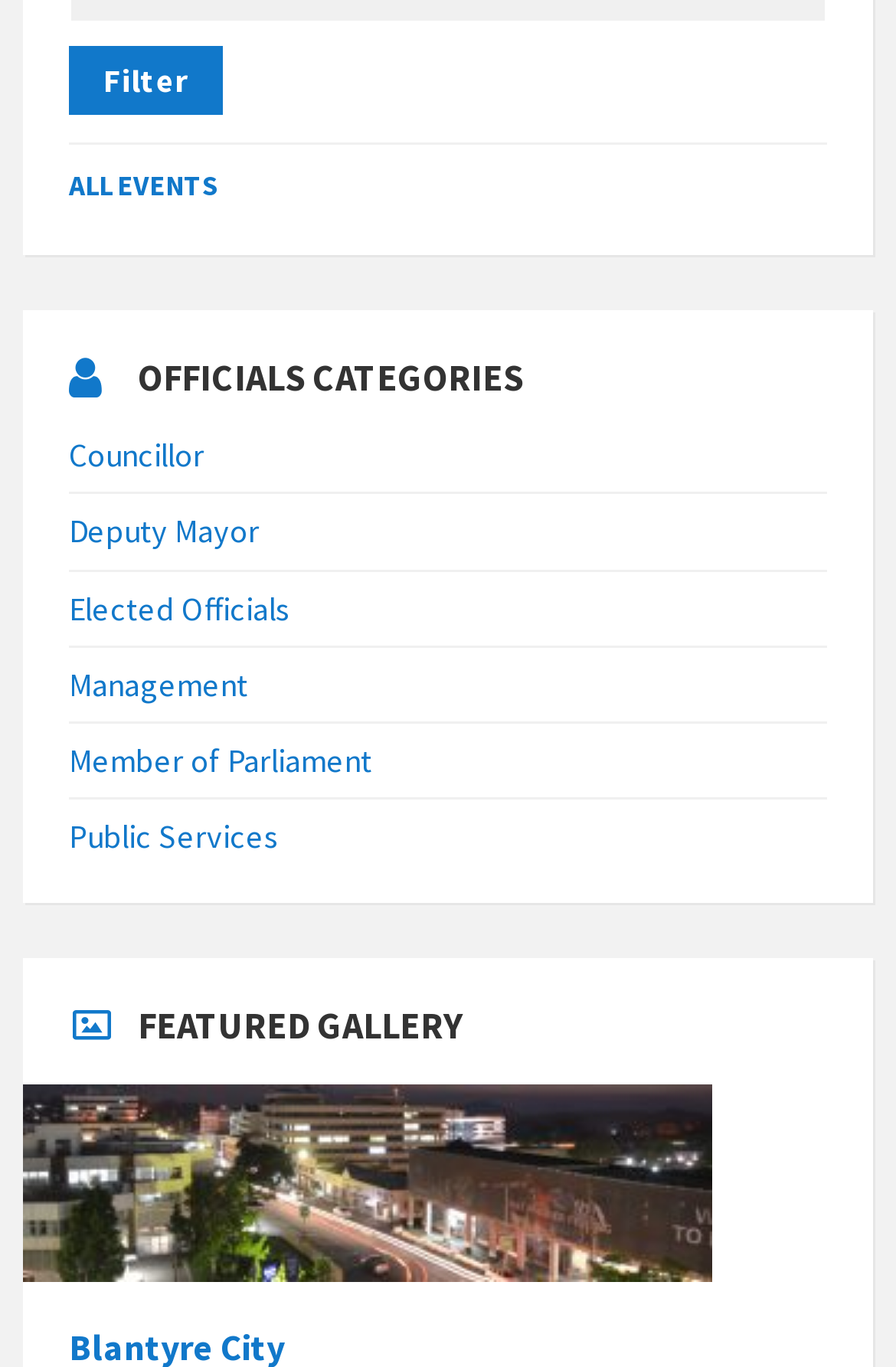Please identify the bounding box coordinates of the element I need to click to follow this instruction: "Select language".

None